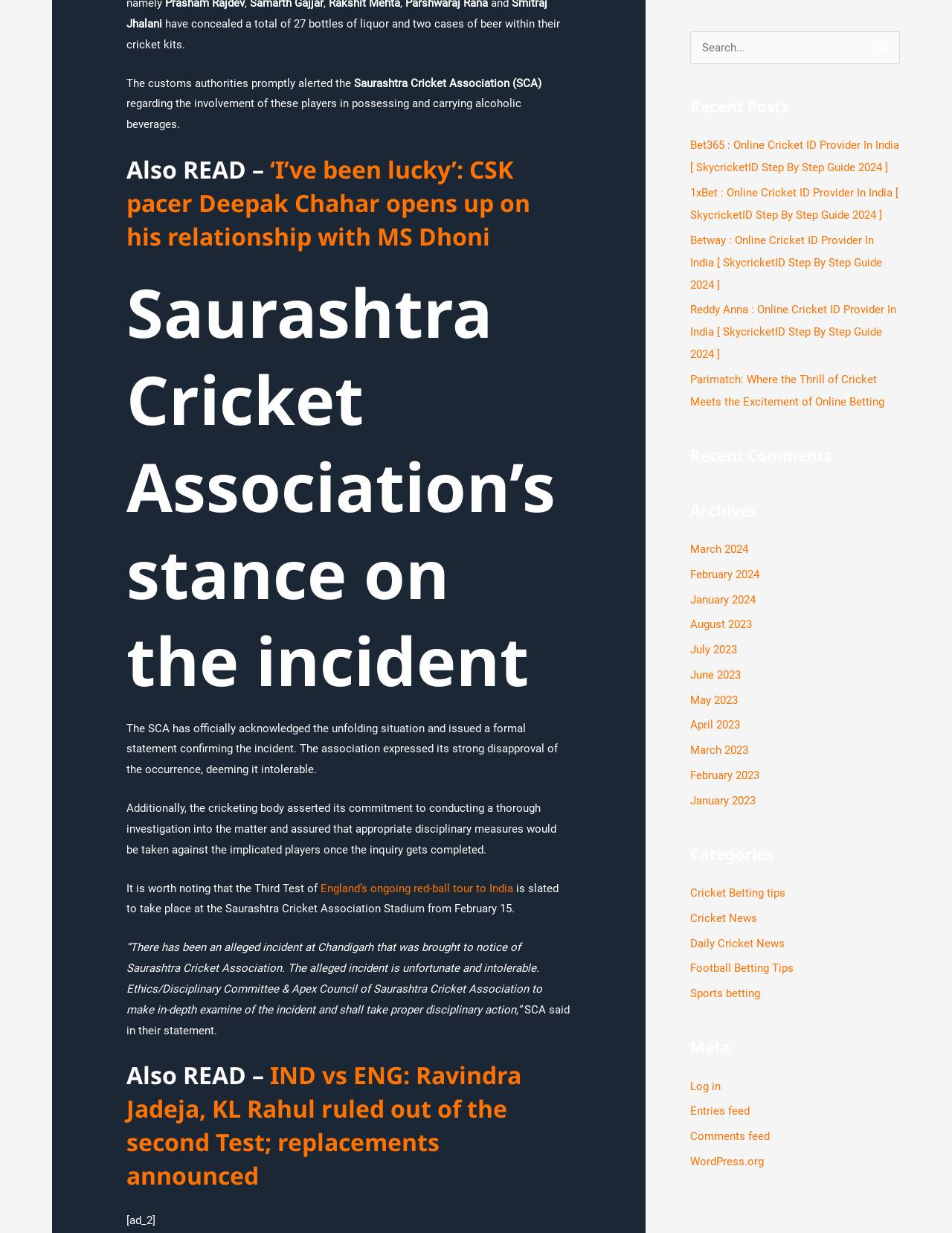What is the purpose of the search box on the webpage?
Using the information presented in the image, please offer a detailed response to the question.

The search box on the webpage is likely used to search for specific articles or topics within the website, allowing users to quickly find relevant content.